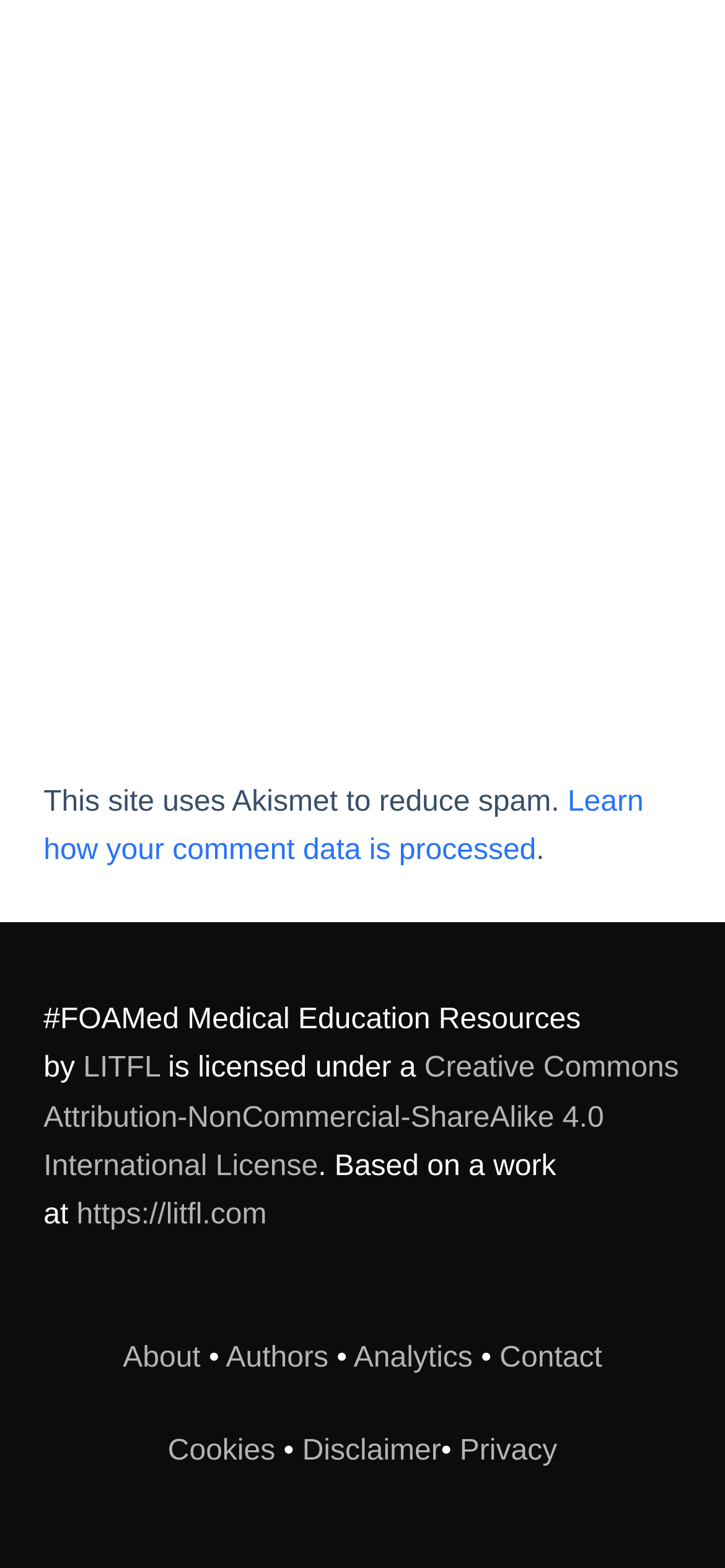Kindly provide the bounding box coordinates of the section you need to click on to fulfill the given instruction: "Learn about comment data processing".

[0.06, 0.502, 0.888, 0.553]